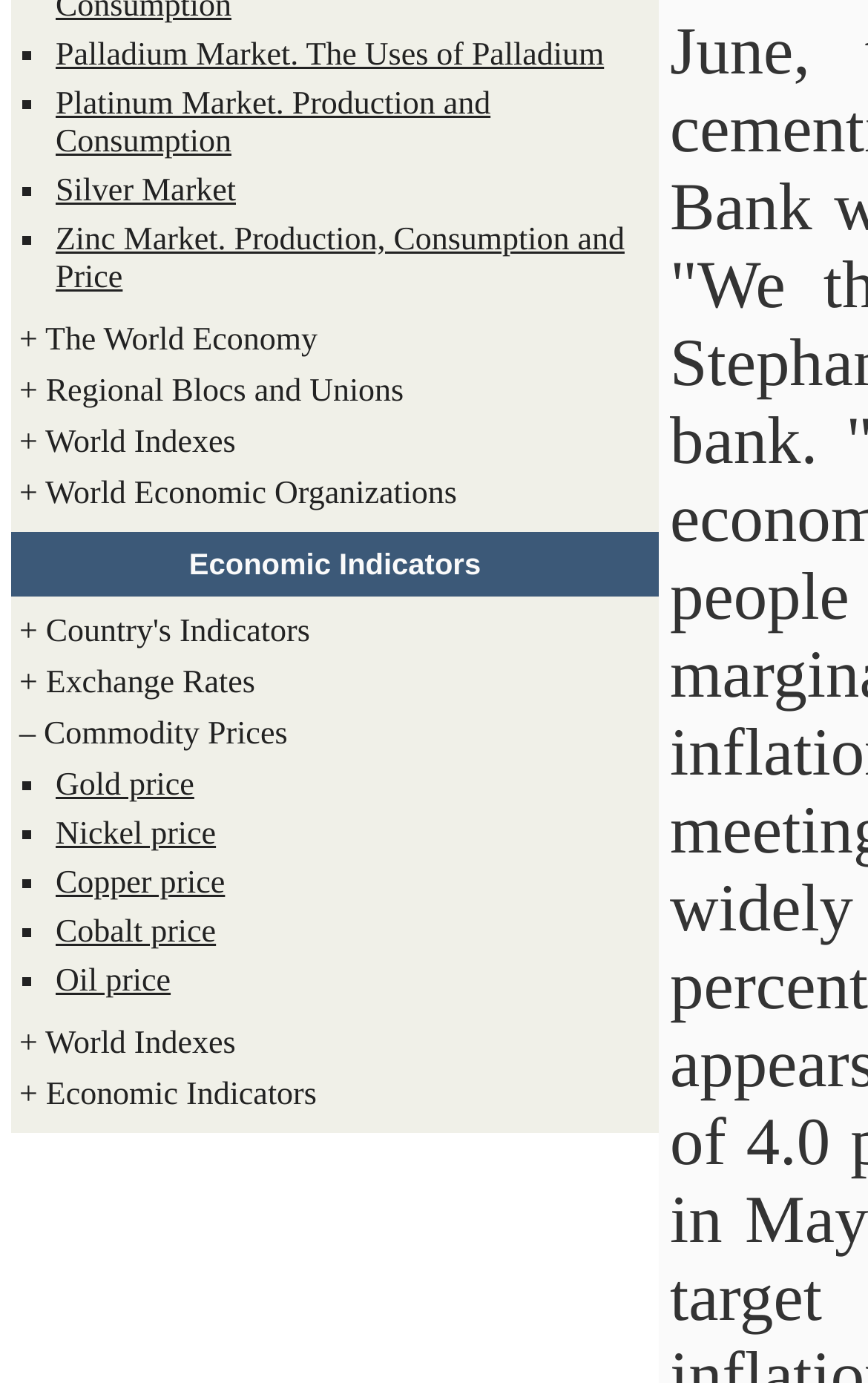Based on the element description "+ Regional Blocs and Unions", predict the bounding box coordinates of the UI element.

[0.013, 0.266, 0.746, 0.303]